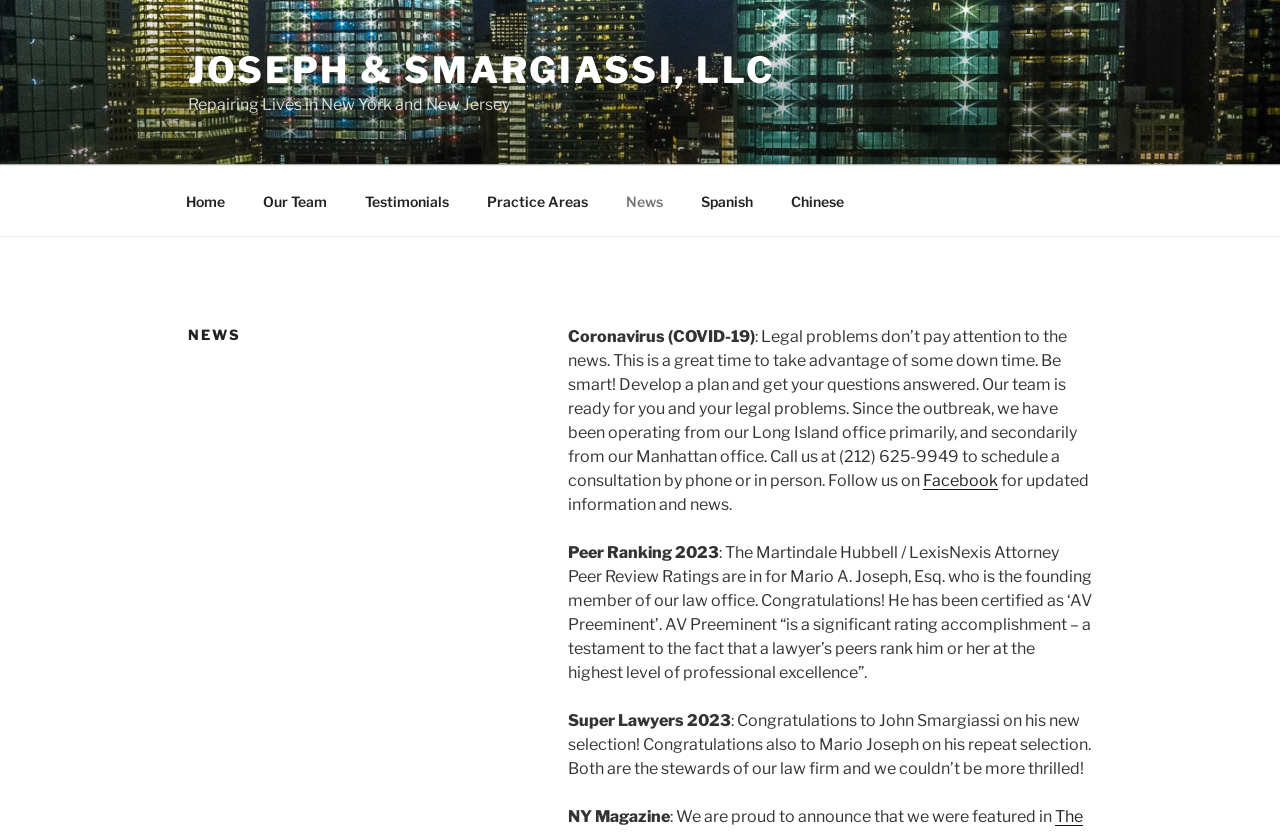From the webpage screenshot, predict the bounding box of the UI element that matches this description: "Our Team".

[0.191, 0.212, 0.269, 0.271]